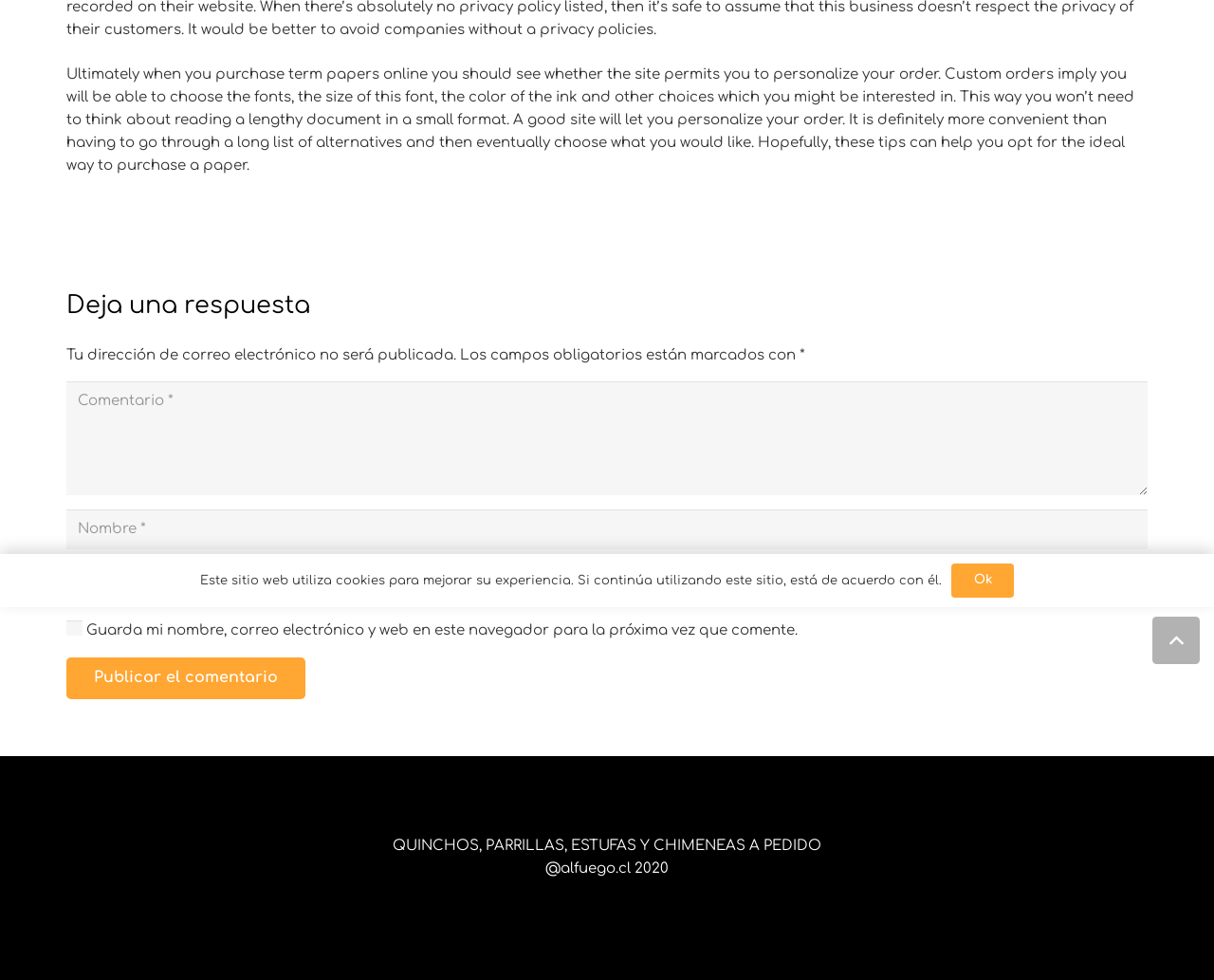Extract the bounding box for the UI element that matches this description: "aria-label="Comentario" name="comment" placeholder="Comentario *"".

[0.055, 0.389, 0.945, 0.505]